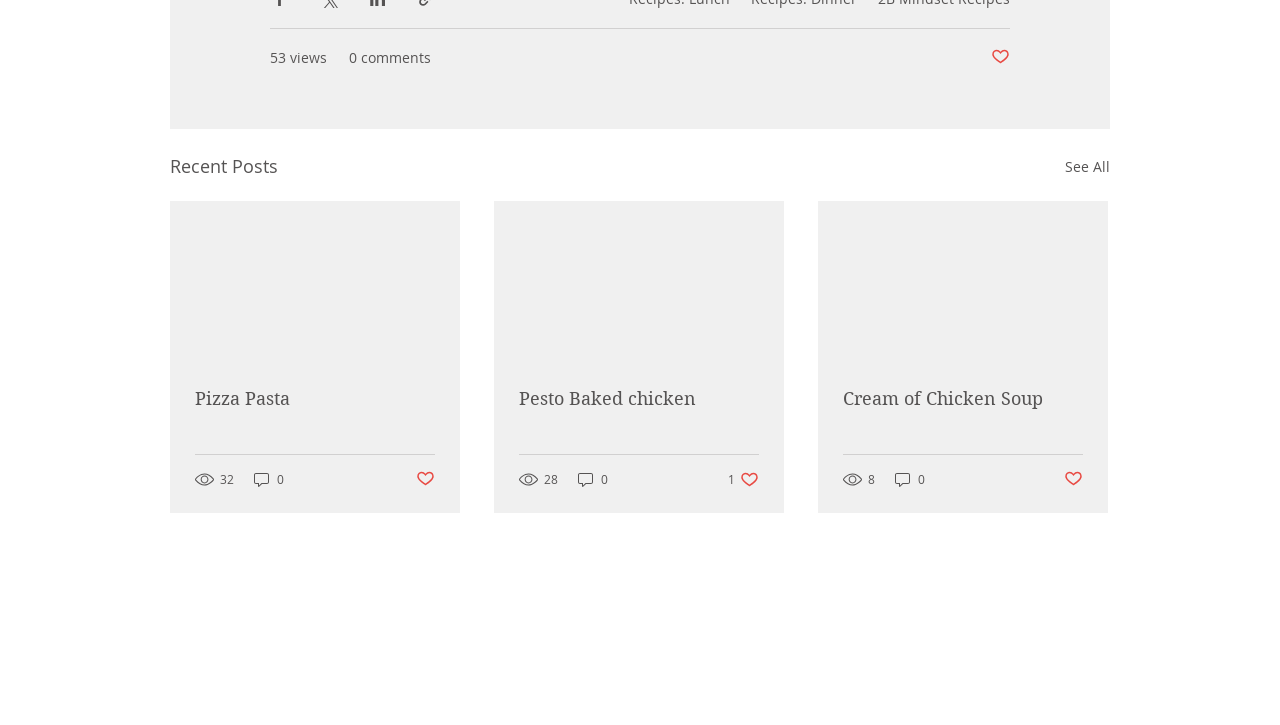Please locate the bounding box coordinates of the element that needs to be clicked to achieve the following instruction: "Visit the 'Blog' page". The coordinates should be four float numbers between 0 and 1, i.e., [left, top, right, bottom].

None